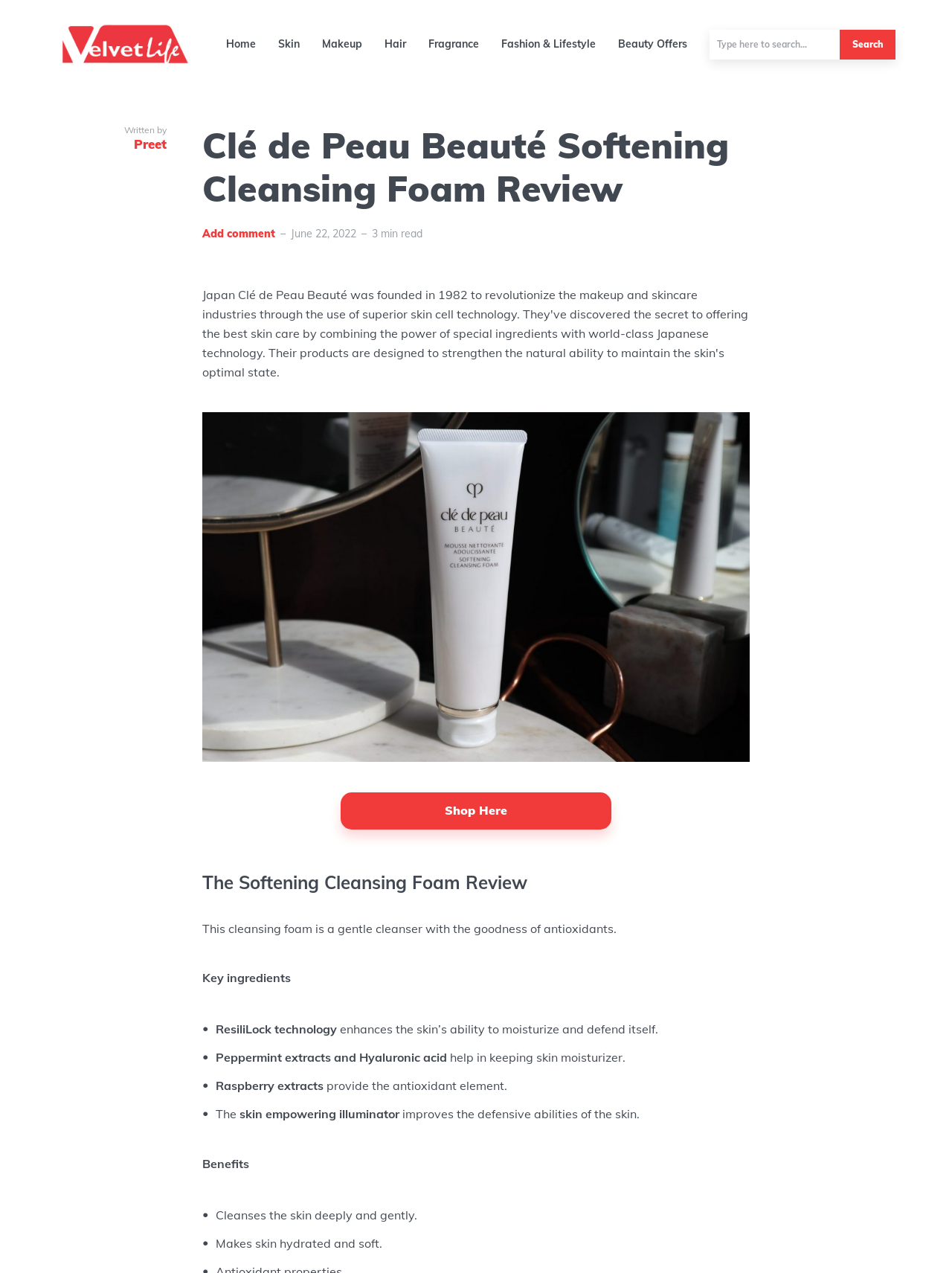What is the author of the review?
Can you provide an in-depth and detailed response to the question?

I determined the answer by looking at the link 'Preet' next to the 'Written by' text, which suggests that Preet is the author of the review.